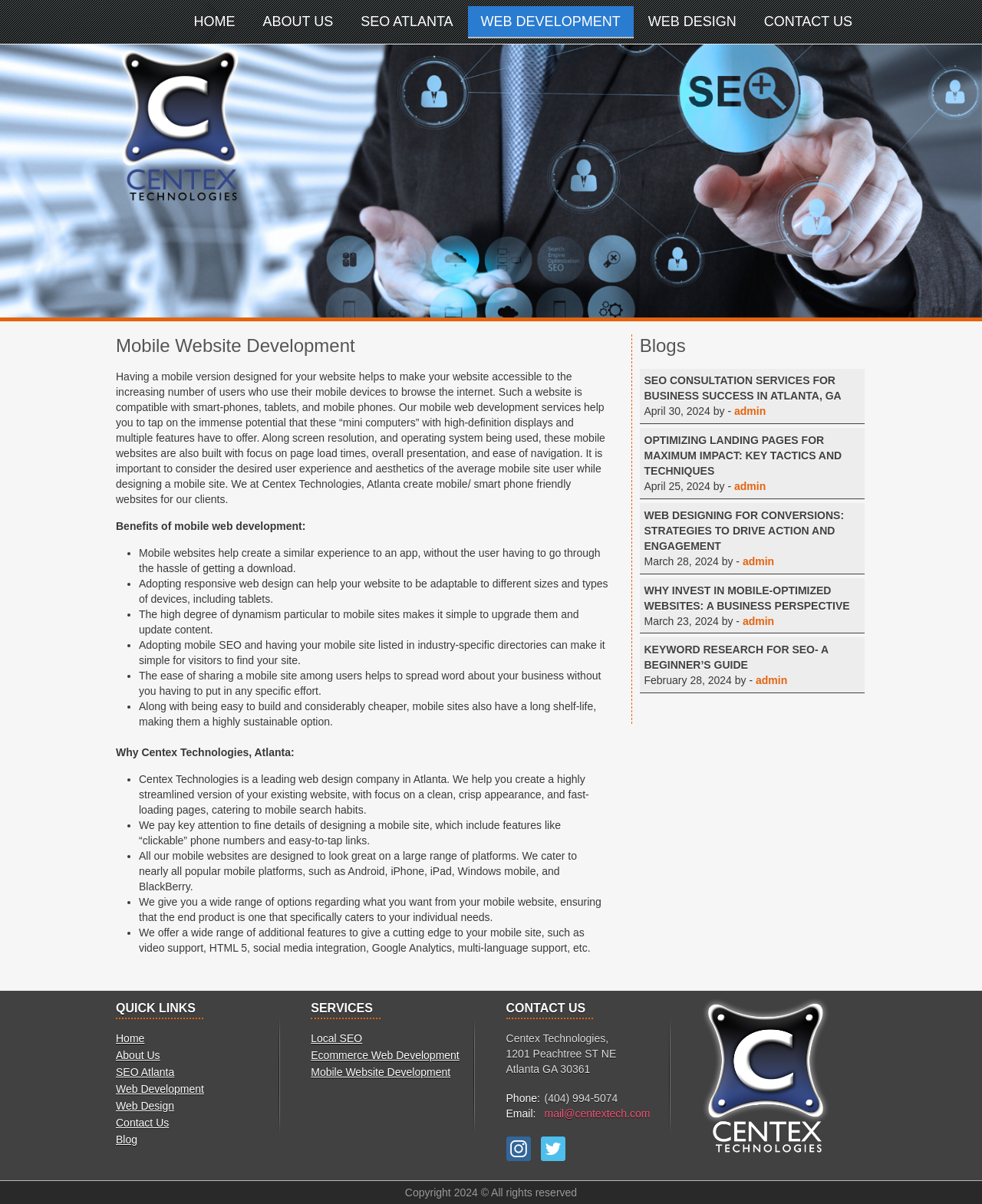Find and specify the bounding box coordinates that correspond to the clickable region for the instruction: "contact us".

[0.515, 0.829, 0.604, 0.846]